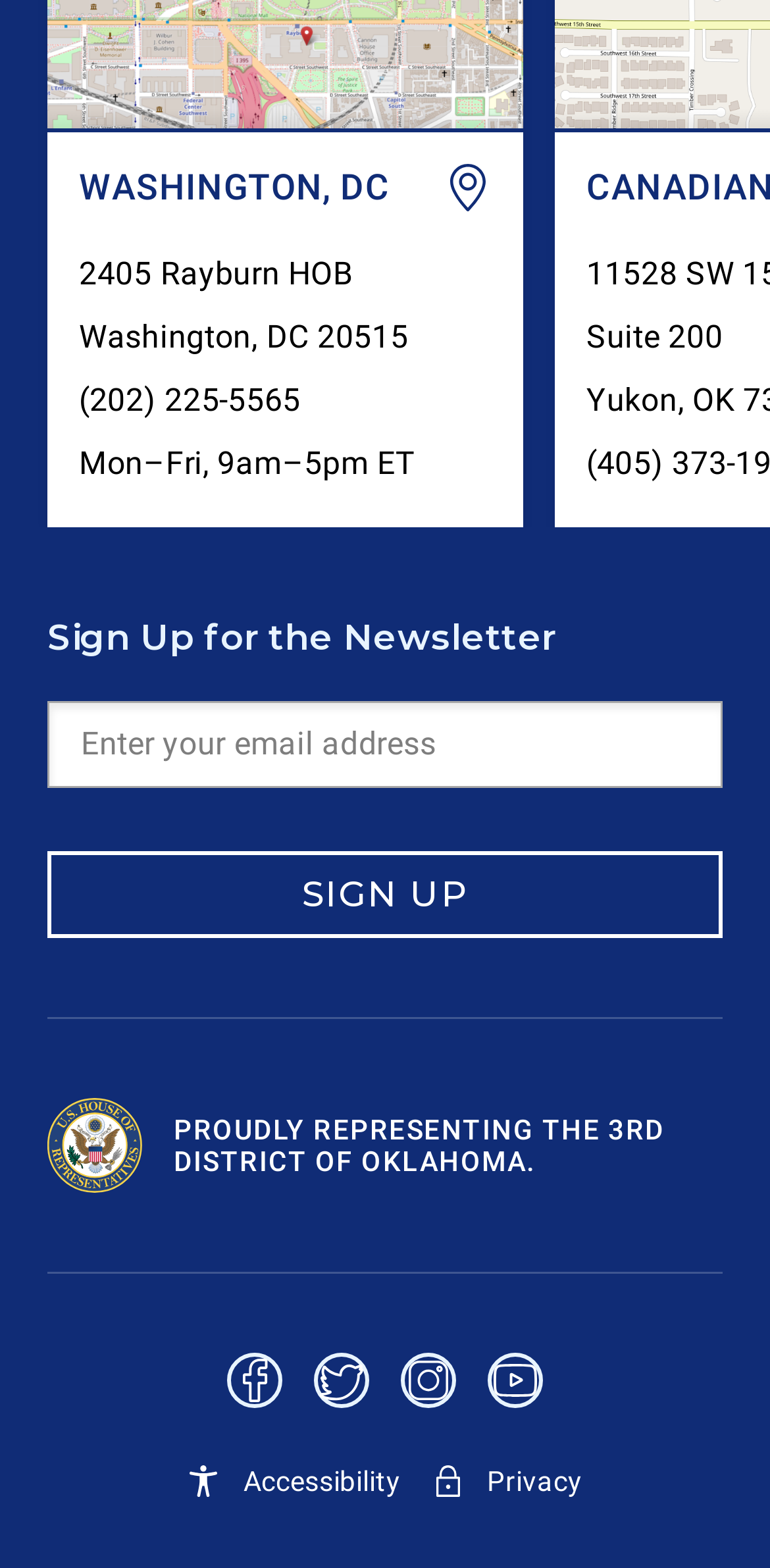Select the bounding box coordinates of the element I need to click to carry out the following instruction: "Sign up for the newsletter".

[0.062, 0.543, 0.938, 0.598]